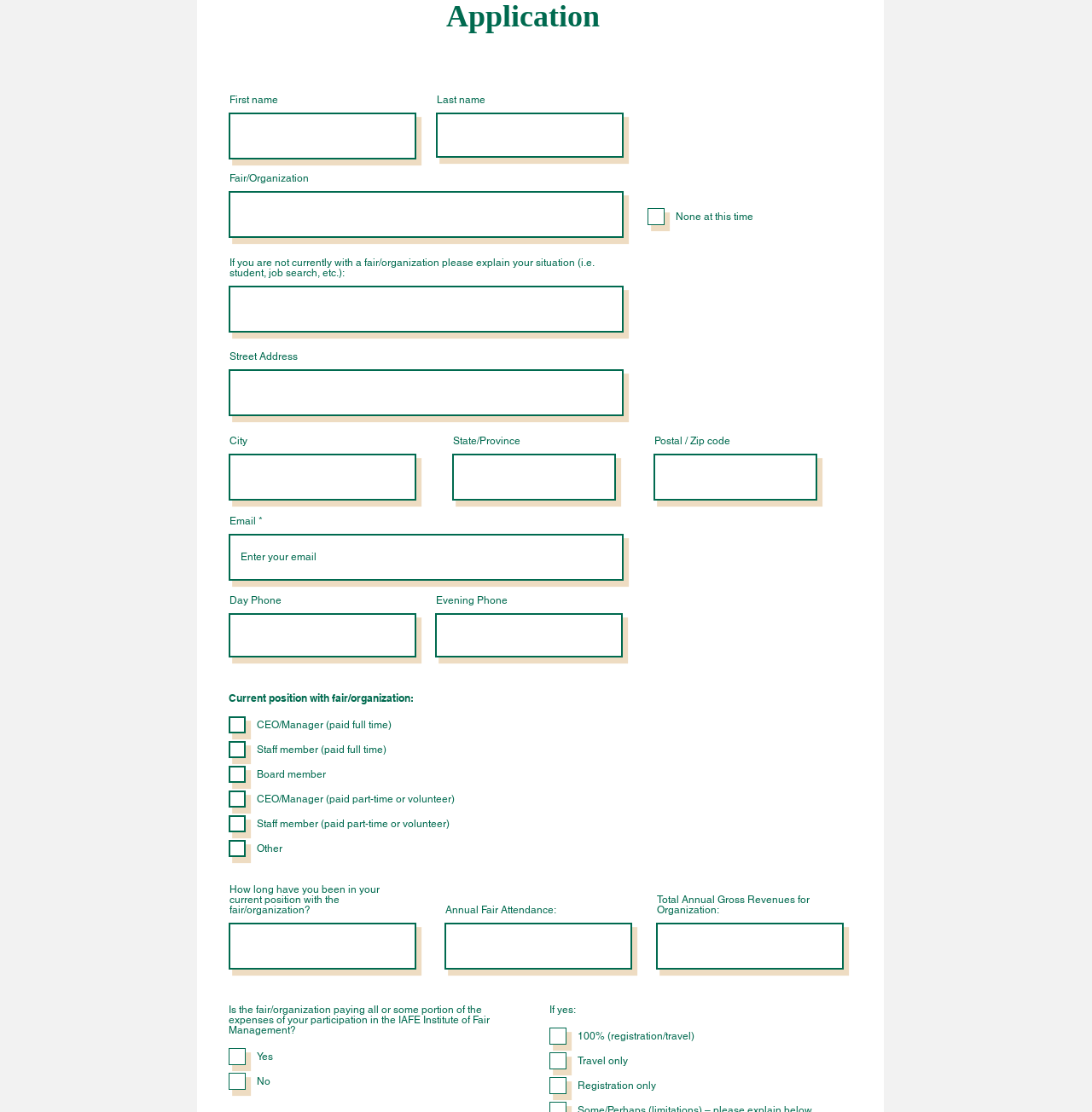Identify the bounding box for the given UI element using the description provided. Coordinates should be in the format (top-left x, top-left y, bottom-right x, bottom-right y) and must be between 0 and 1. Here is the description: name="email" placeholder="Enter your email"

[0.209, 0.48, 0.571, 0.522]